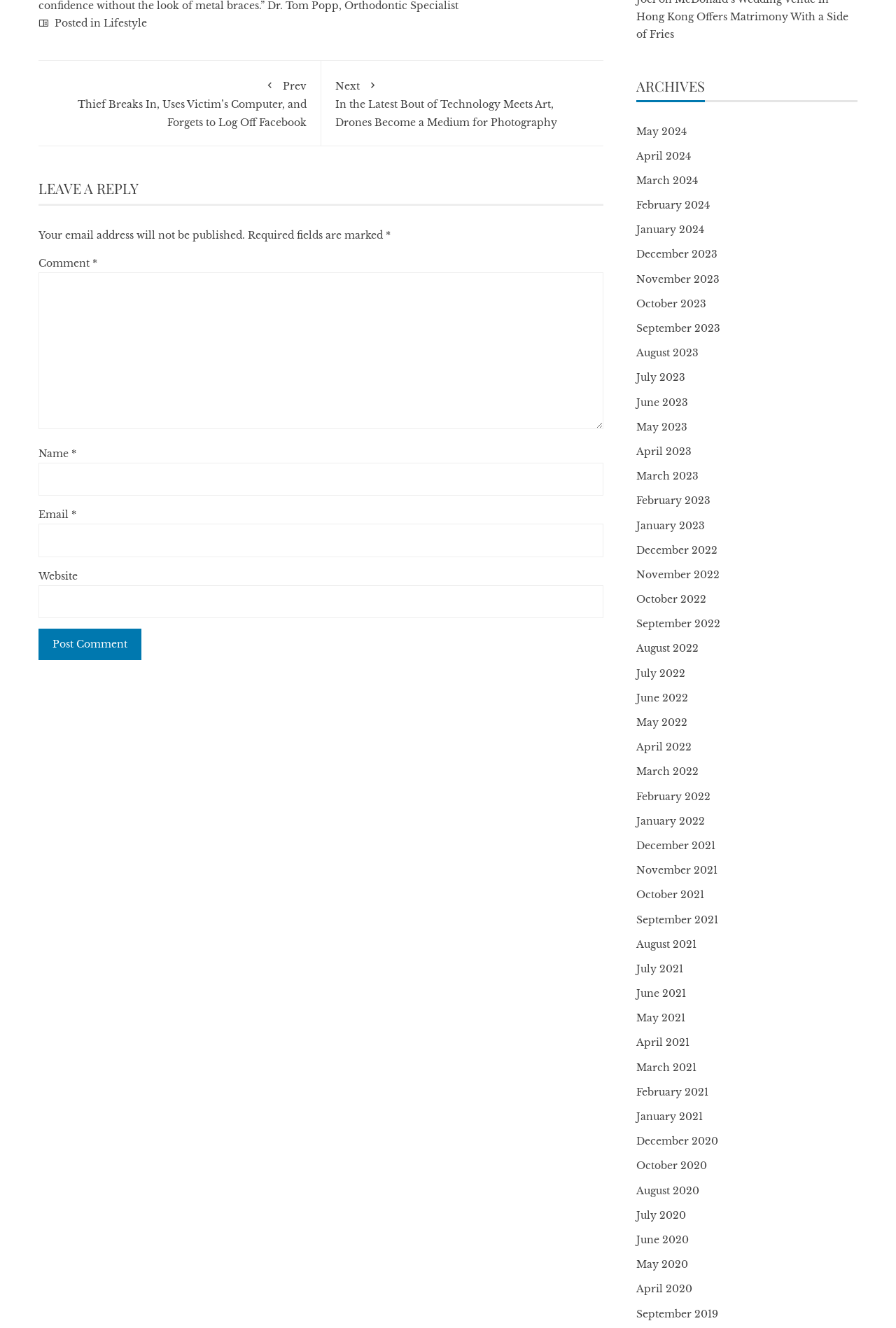Please find the bounding box coordinates of the element's region to be clicked to carry out this instruction: "Enter your name".

[0.043, 0.348, 0.674, 0.373]